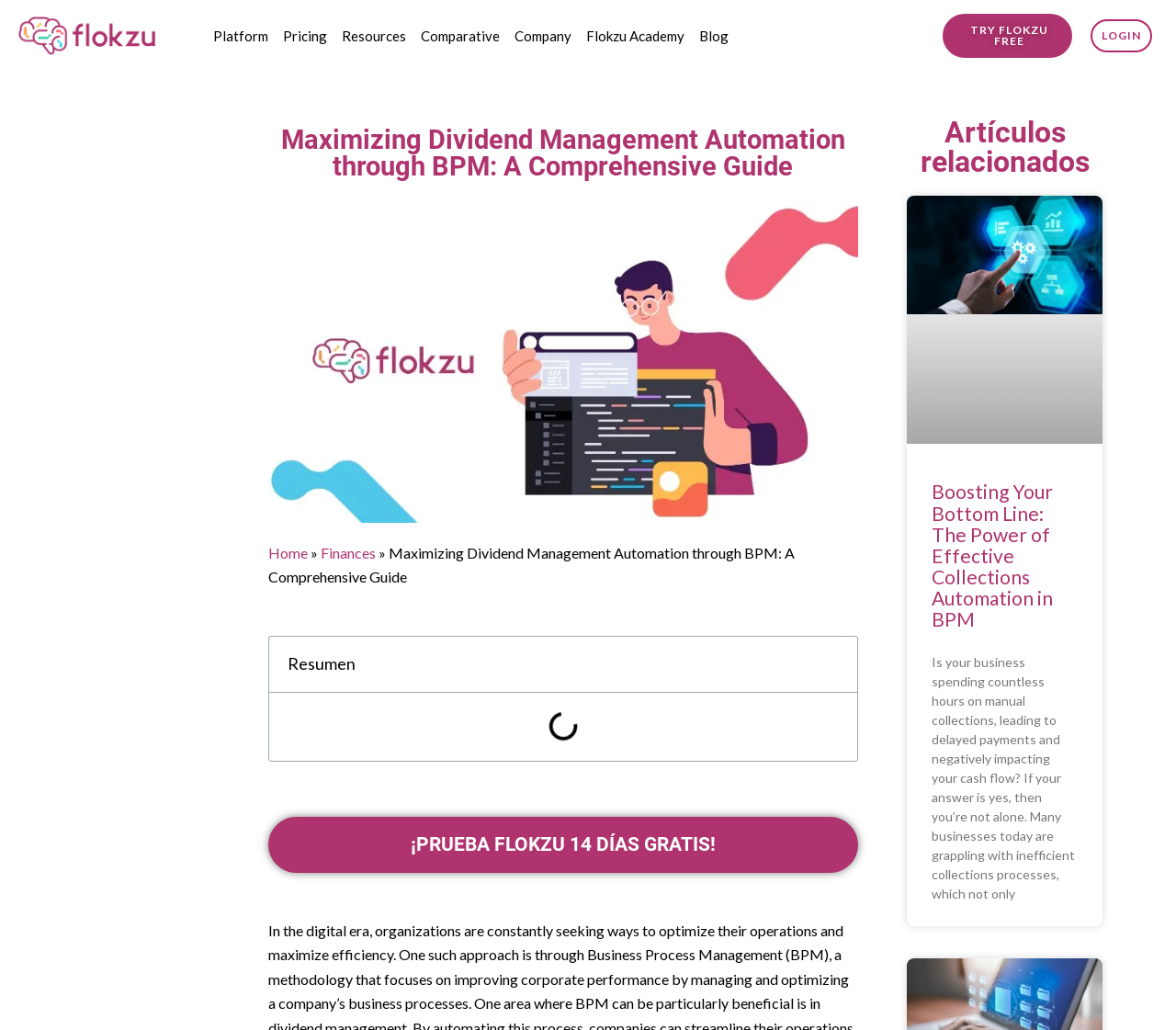Determine the bounding box coordinates of the region that needs to be clicked to achieve the task: "Go to the Platform page".

[0.18, 0.014, 0.23, 0.055]